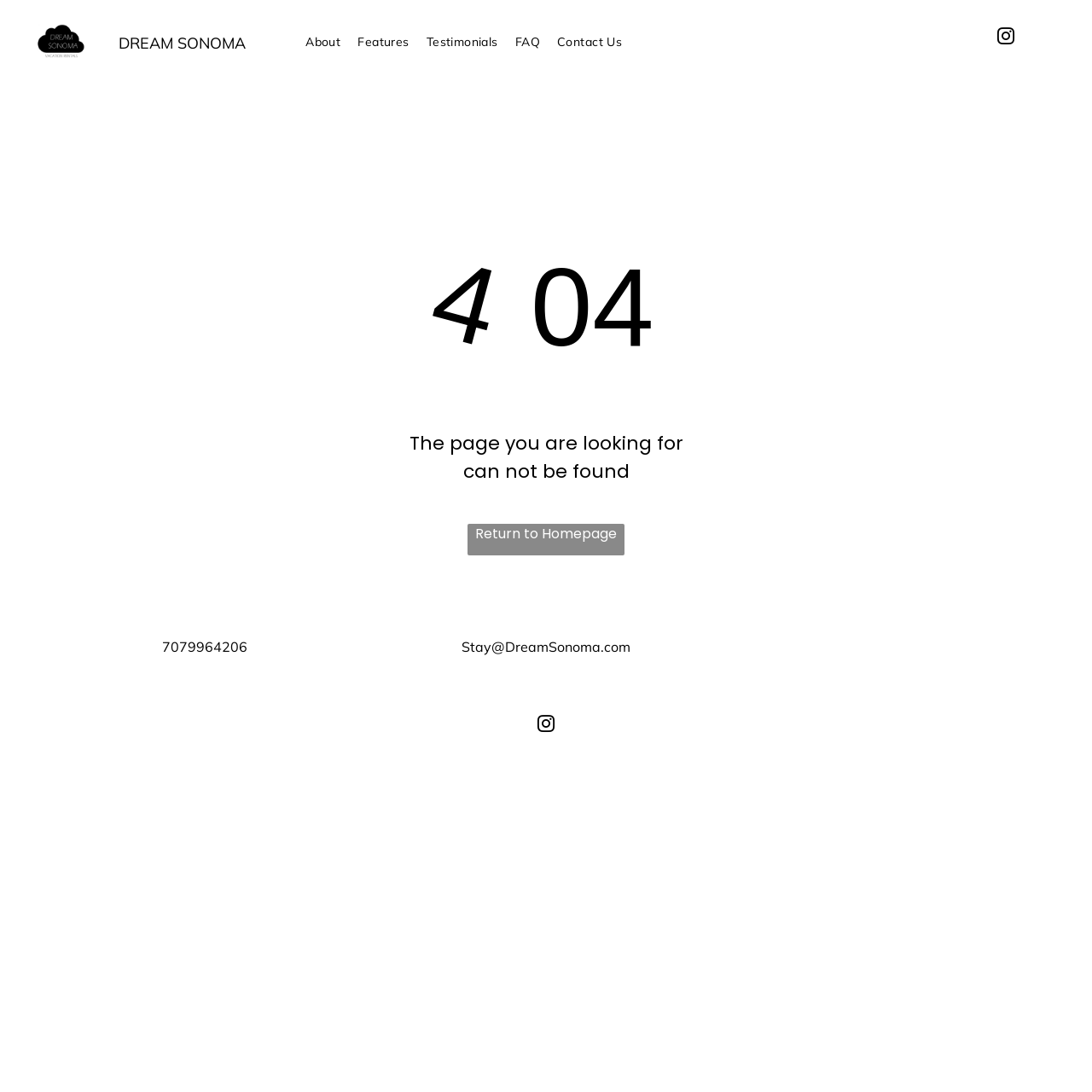Locate the bounding box coordinates of the clickable region necessary to complete the following instruction: "Contact Us". Provide the coordinates in the format of four float numbers between 0 and 1, i.e., [left, top, right, bottom].

[0.502, 0.027, 0.577, 0.05]